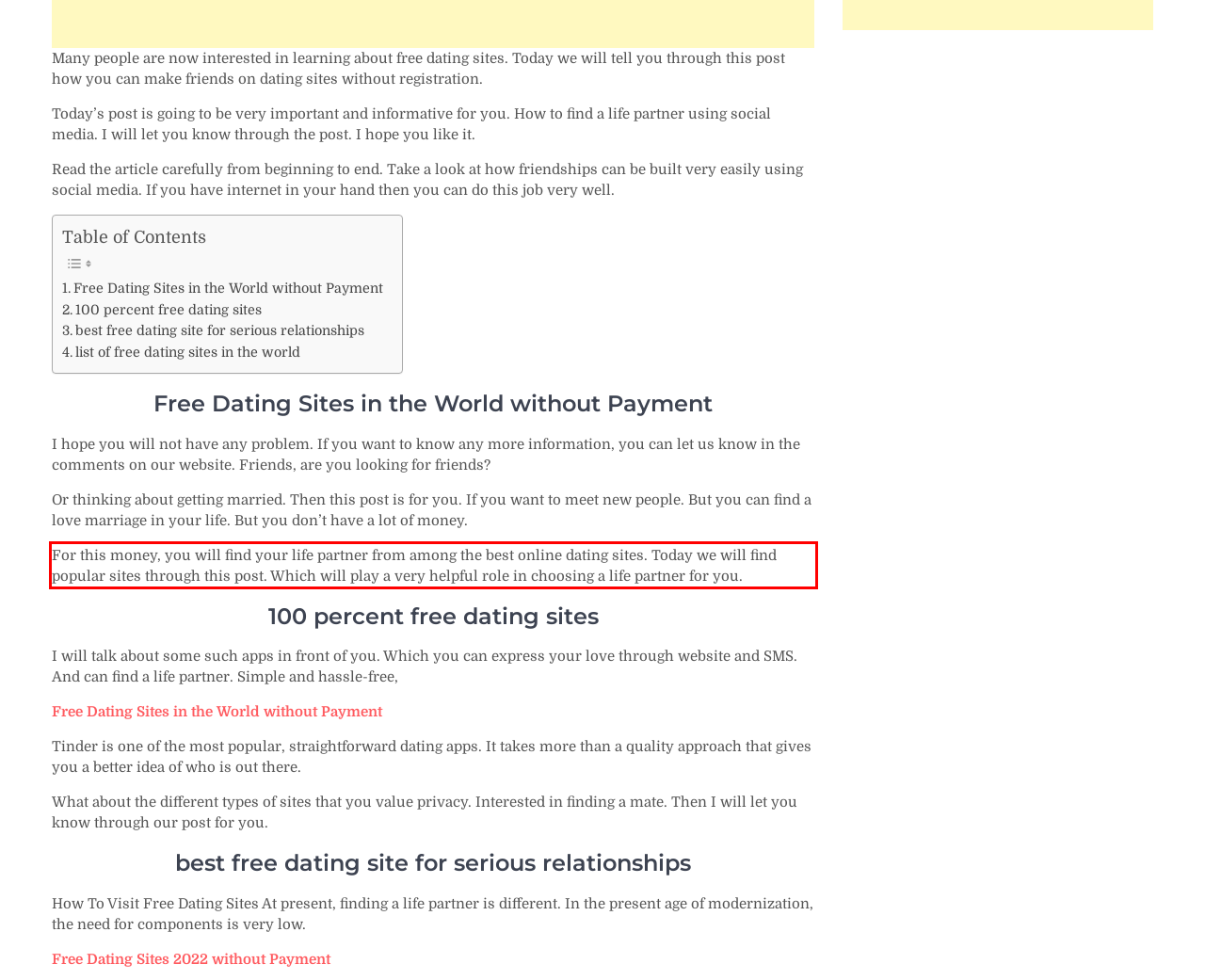Please take the screenshot of the webpage, find the red bounding box, and generate the text content that is within this red bounding box.

For this money, you will find your life partner from among the best online dating sites. Today we will find popular sites through this post. Which will play a very helpful role in choosing a life partner for you.